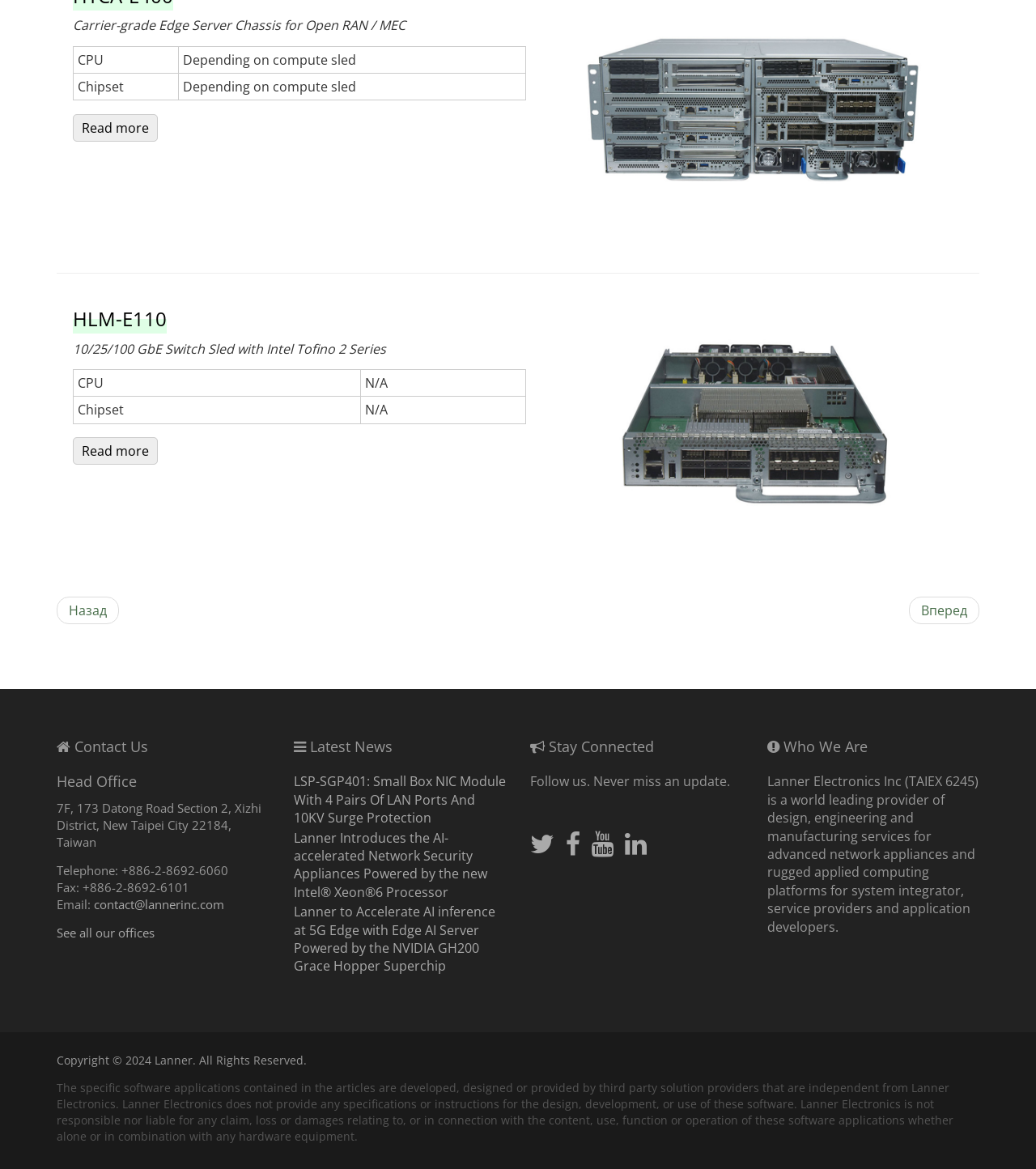Can you specify the bounding box coordinates of the area that needs to be clicked to fulfill the following instruction: "View the details of HLM-E110"?

[0.07, 0.262, 0.508, 0.284]